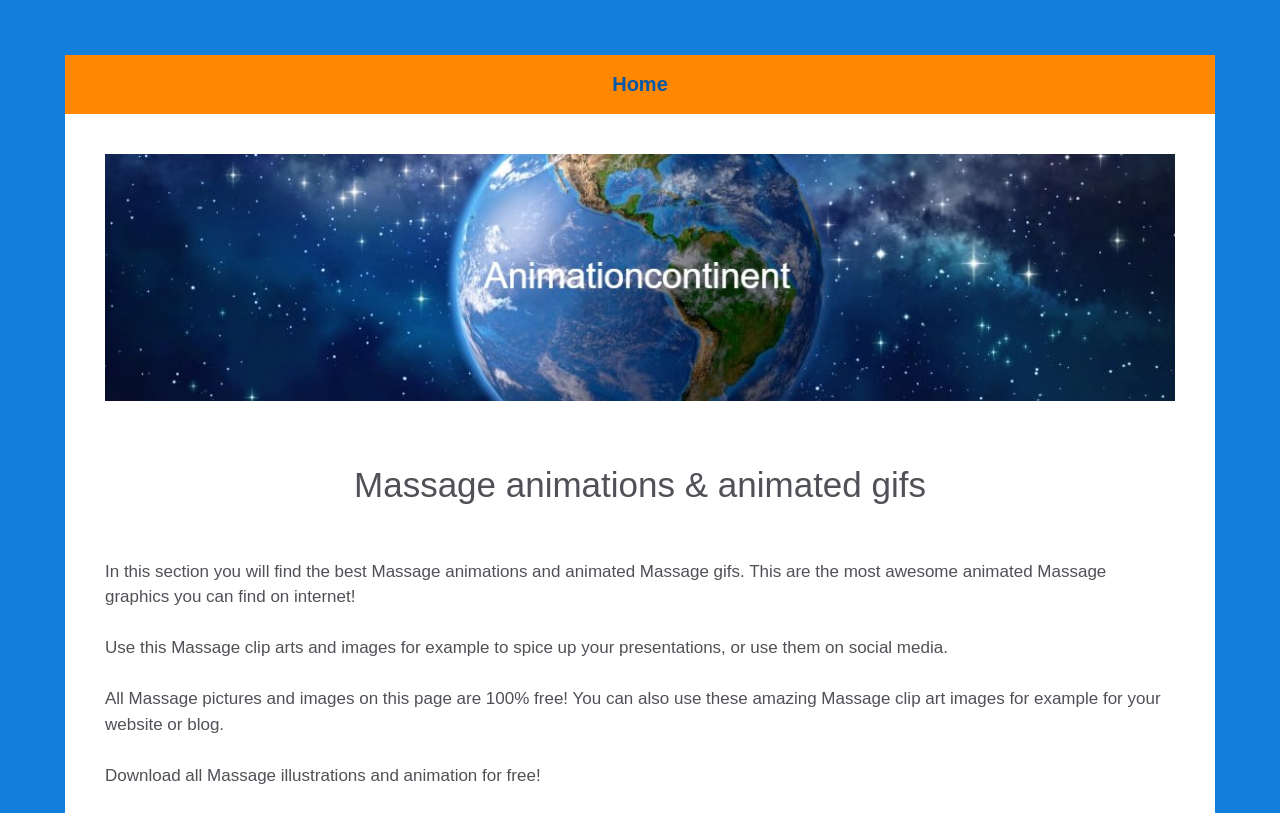From the screenshot, find the bounding box of the UI element matching this description: "Home". Supply the bounding box coordinates in the form [left, top, right, bottom], each a float between 0 and 1.

[0.463, 0.068, 0.537, 0.14]